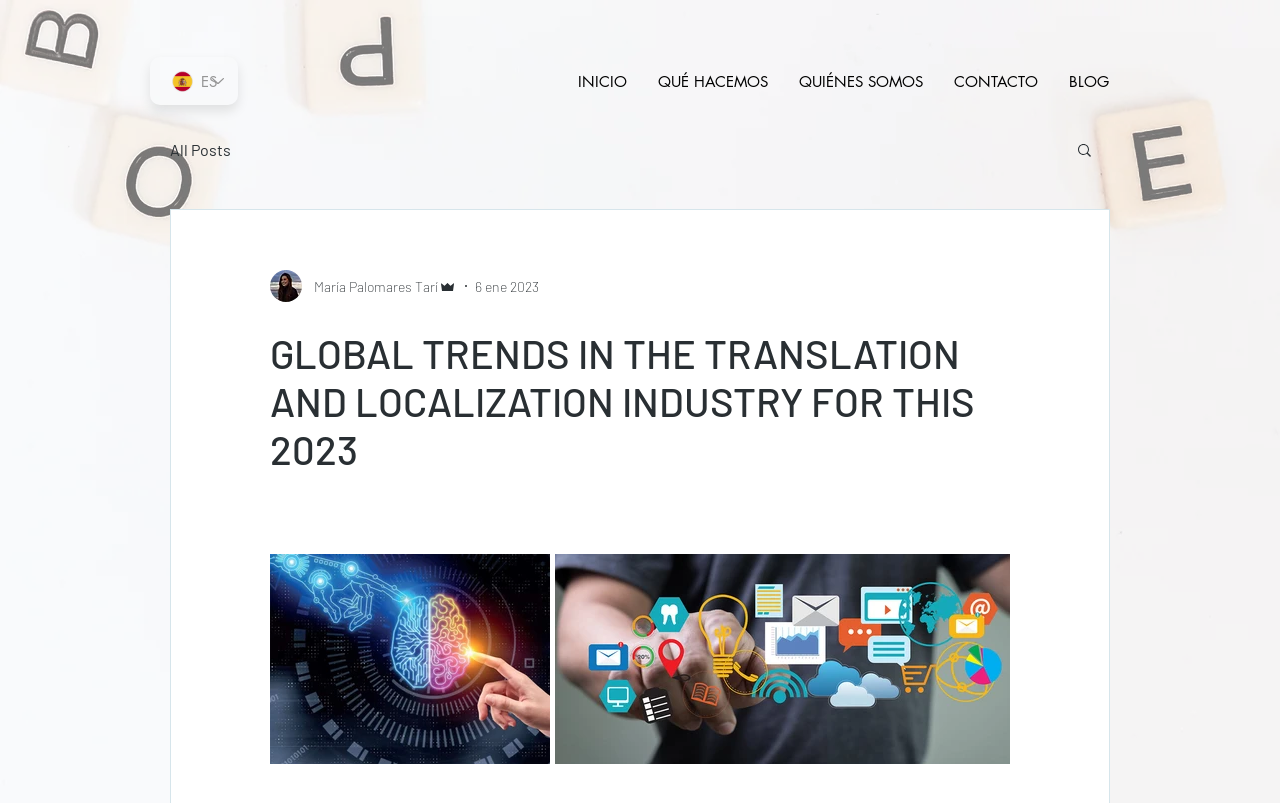Respond with a single word or short phrase to the following question: 
How many navigation links are there?

5